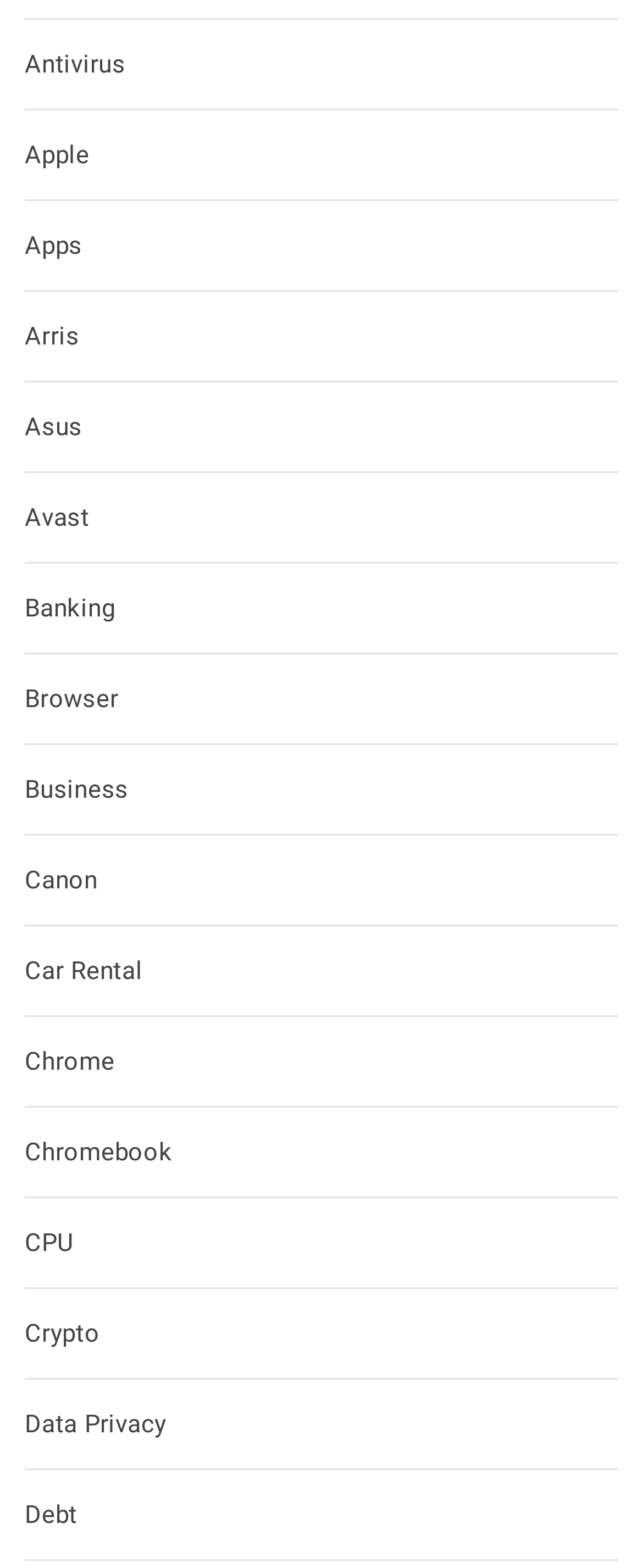Respond to the following question with a brief word or phrase:
What is the link below 'Apps'?

Arris